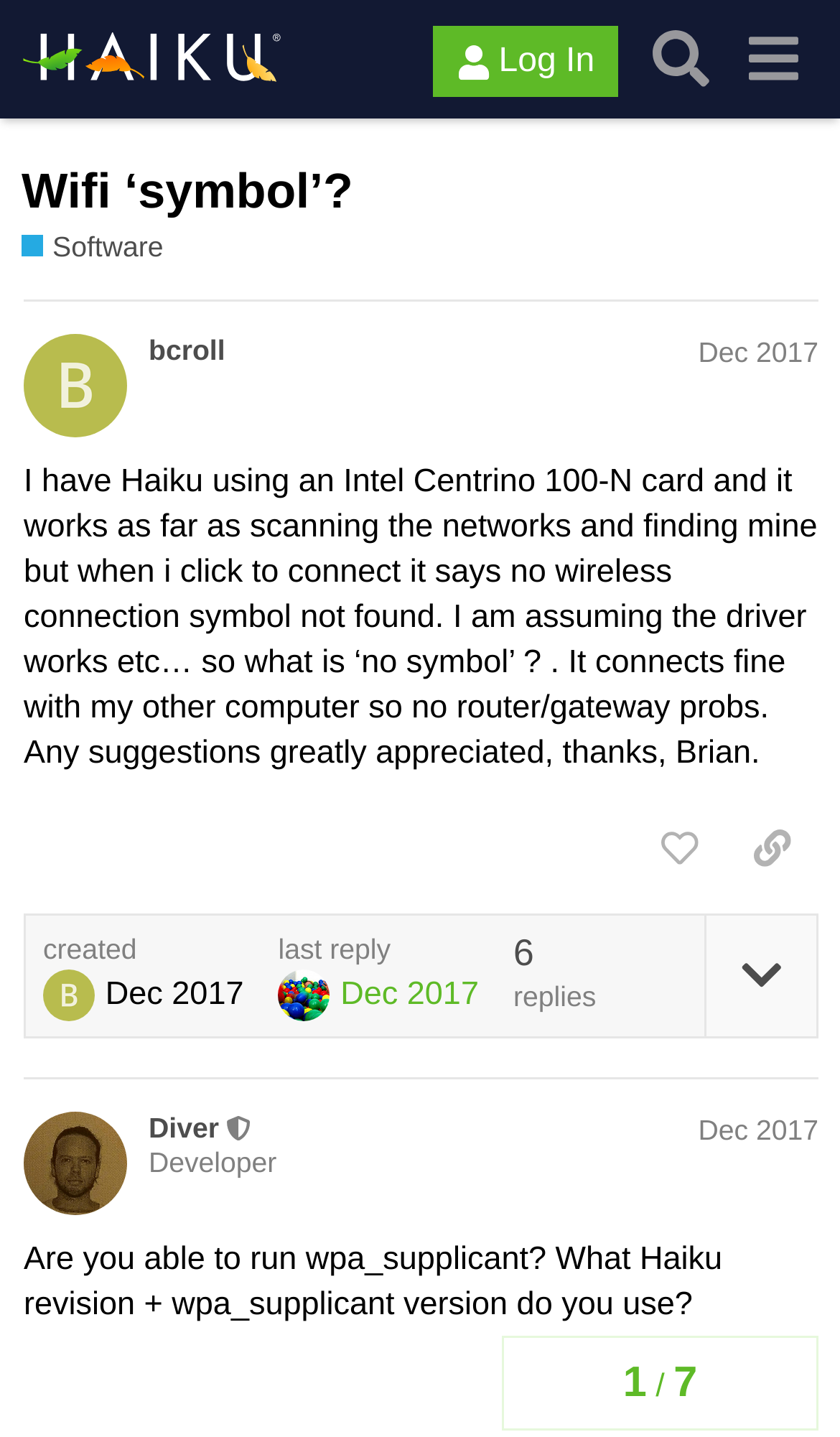Specify the bounding box coordinates for the region that must be clicked to perform the given instruction: "Follow us on Facebook".

None